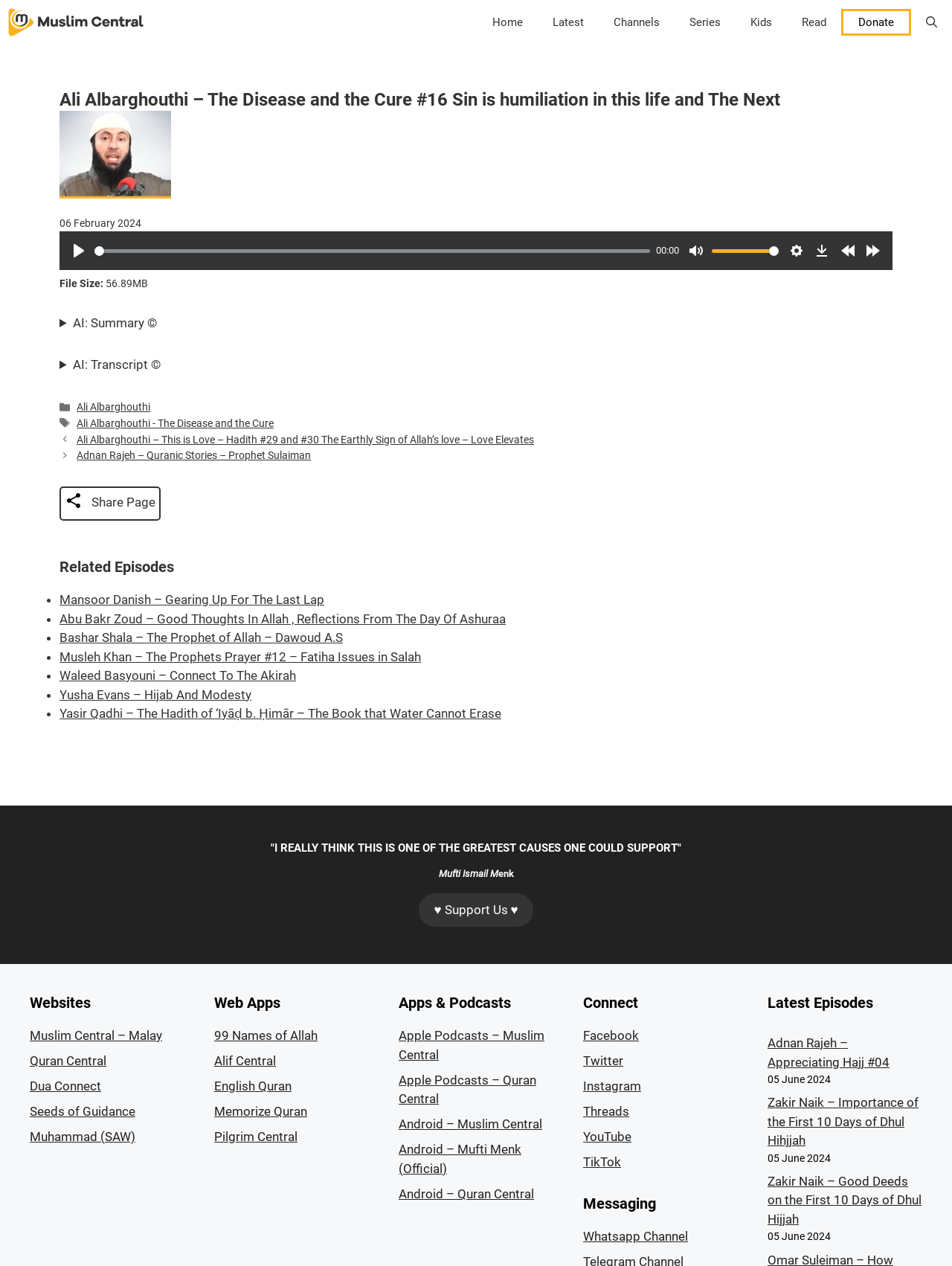Using the details from the image, please elaborate on the following question: What is the topic of the related episode 'Mansoor Danish – Gearing Up For The Last Lap'?

The topic of the related episode is not explicitly stated, but it is likely related to the audio lecture 'Ali Albarghouthi – The Disease and the Cure #16 Sin is humiliation in this life and The Next' based on its location in the 'Related Episodes' section.